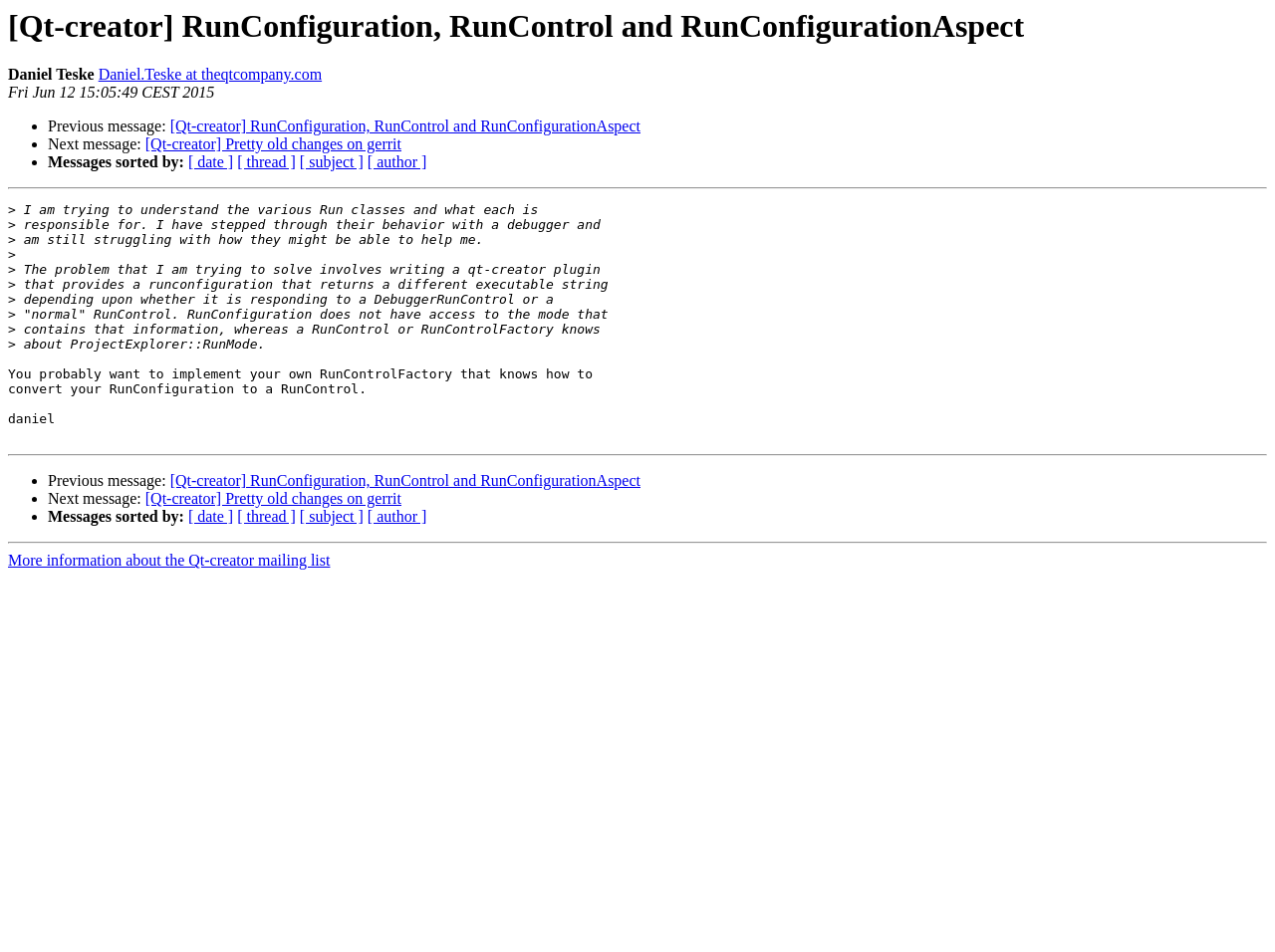Identify the bounding box coordinates for the UI element mentioned here: "[ author ]". Provide the coordinates as four float values between 0 and 1, i.e., [left, top, right, bottom].

[0.288, 0.534, 0.335, 0.552]